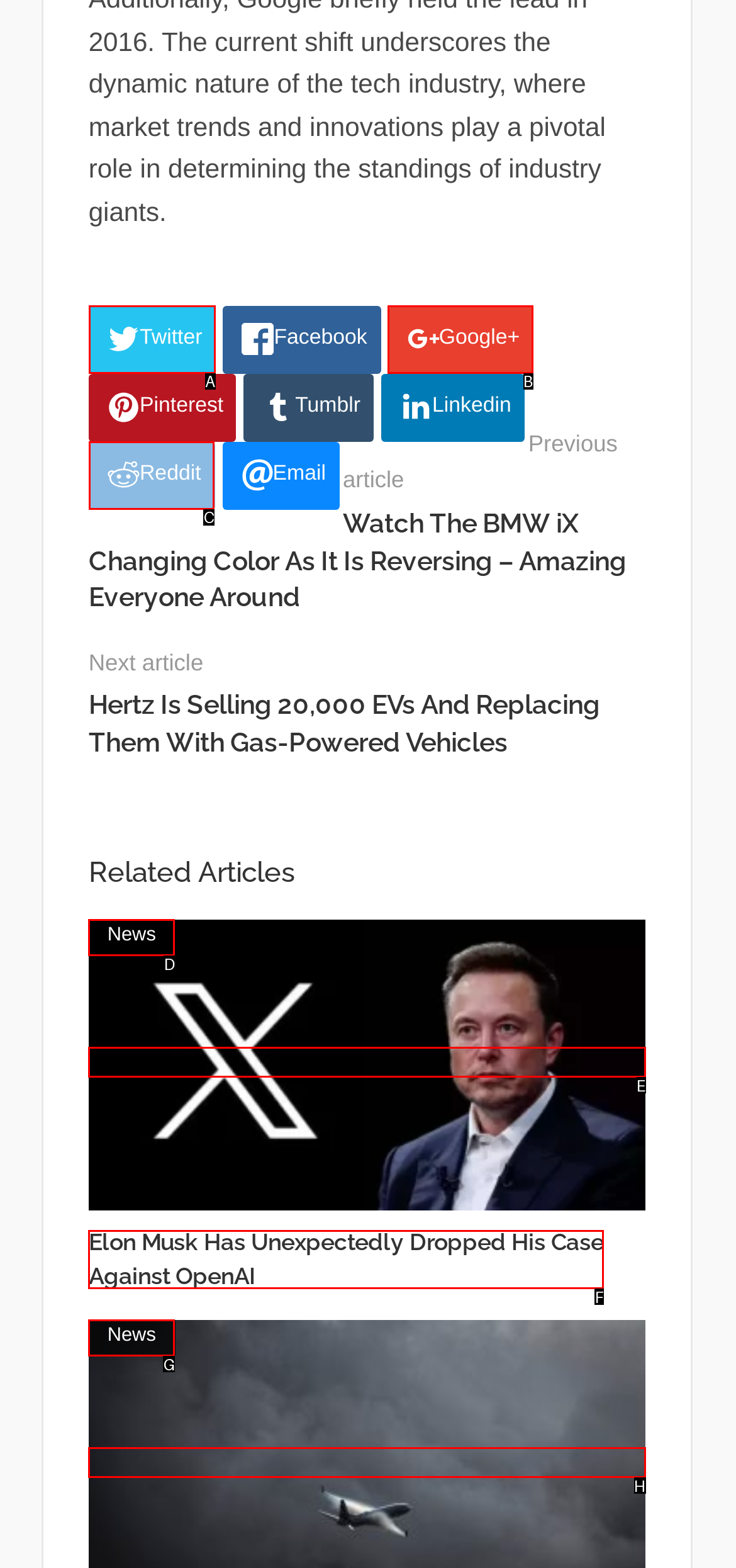Tell me which one HTML element best matches the description: News Answer with the option's letter from the given choices directly.

G